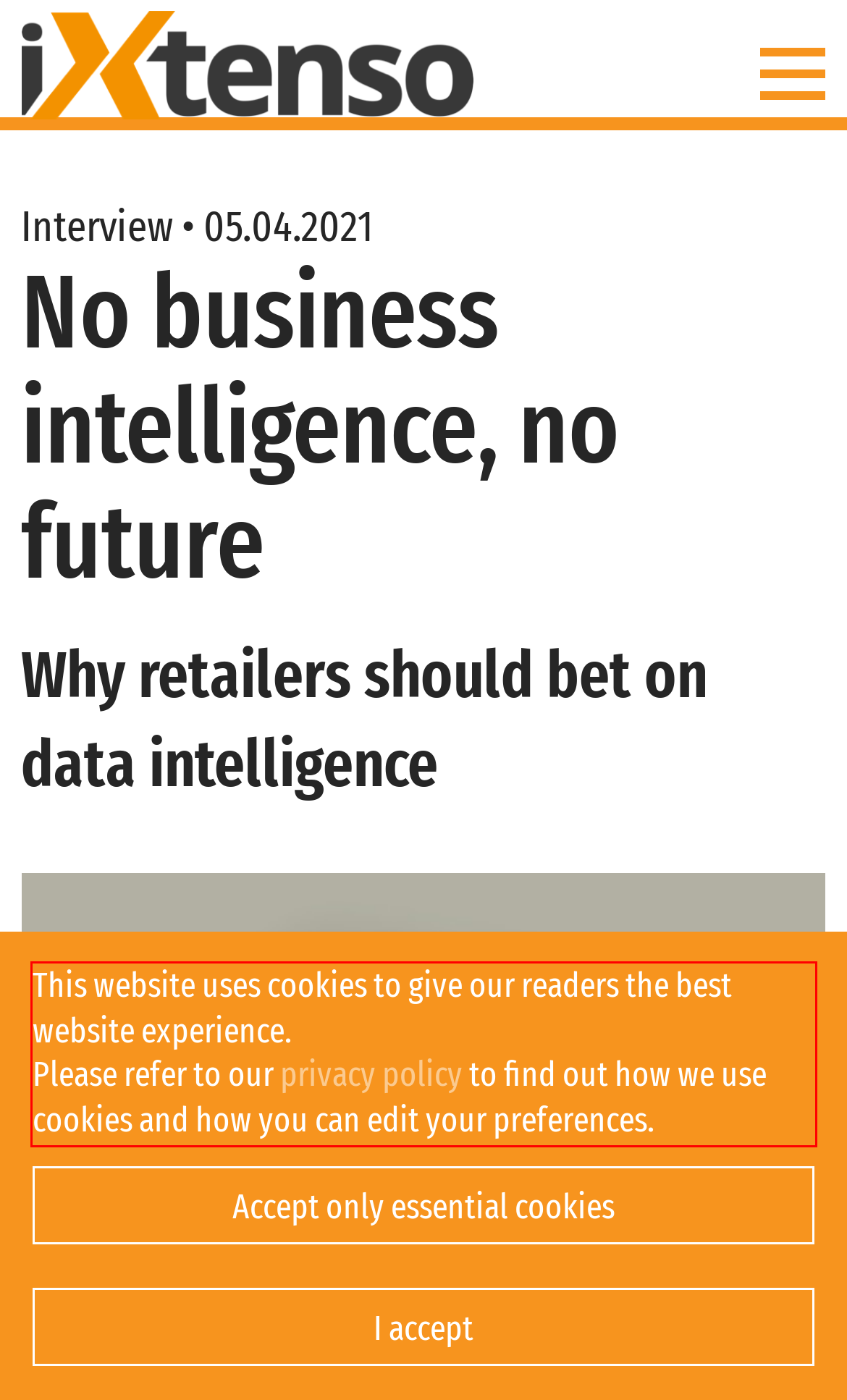You are given a screenshot of a webpage with a UI element highlighted by a red bounding box. Please perform OCR on the text content within this red bounding box.

This website uses cookies to give our readers the best website experience. Please refer to our privacy policy to find out how we use cookies and how you can edit your preferences.